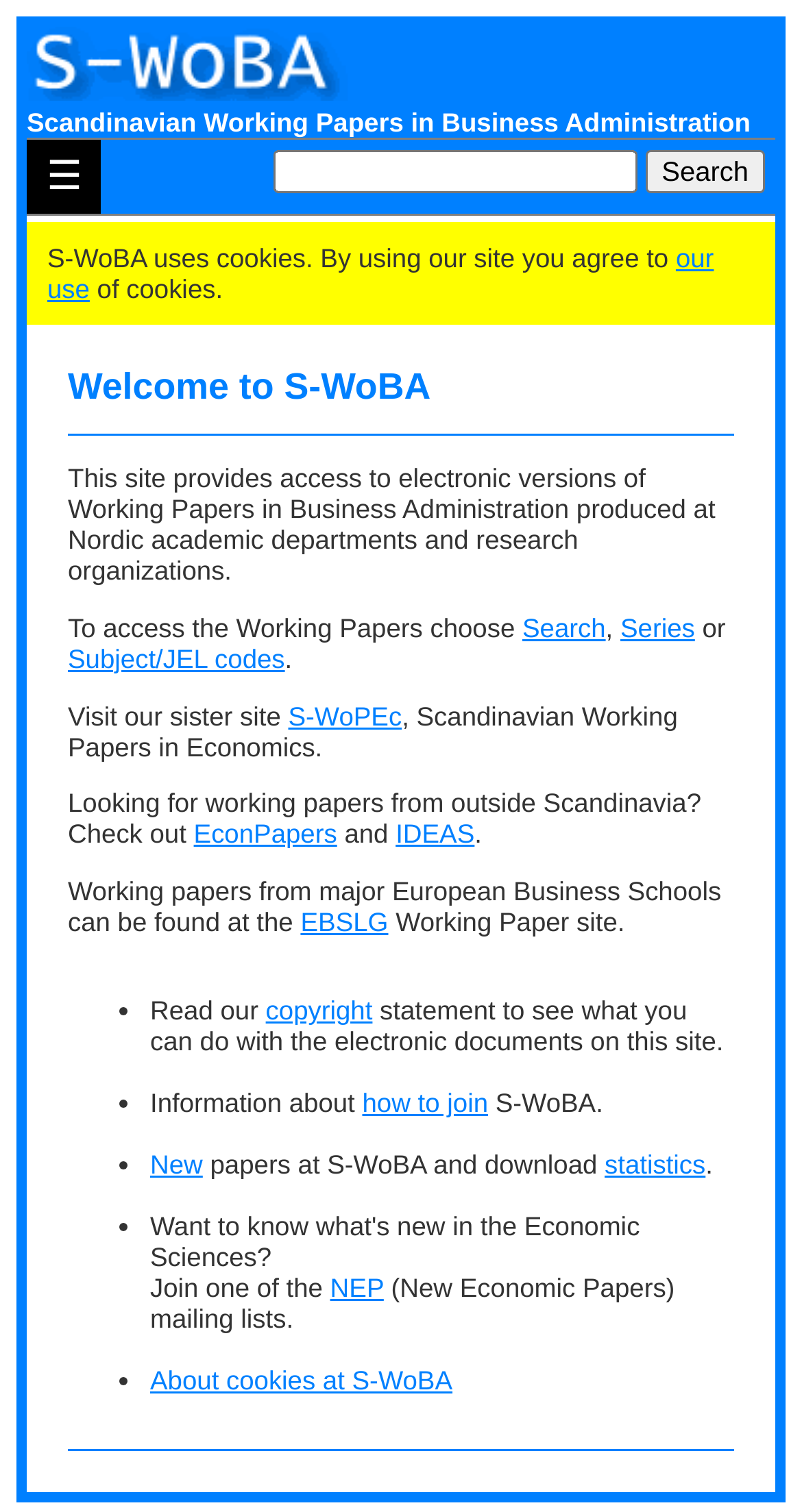Locate the bounding box coordinates of the clickable element to fulfill the following instruction: "Visit S-WoPEc". Provide the coordinates as four float numbers between 0 and 1 in the format [left, top, right, bottom].

[0.359, 0.463, 0.501, 0.483]